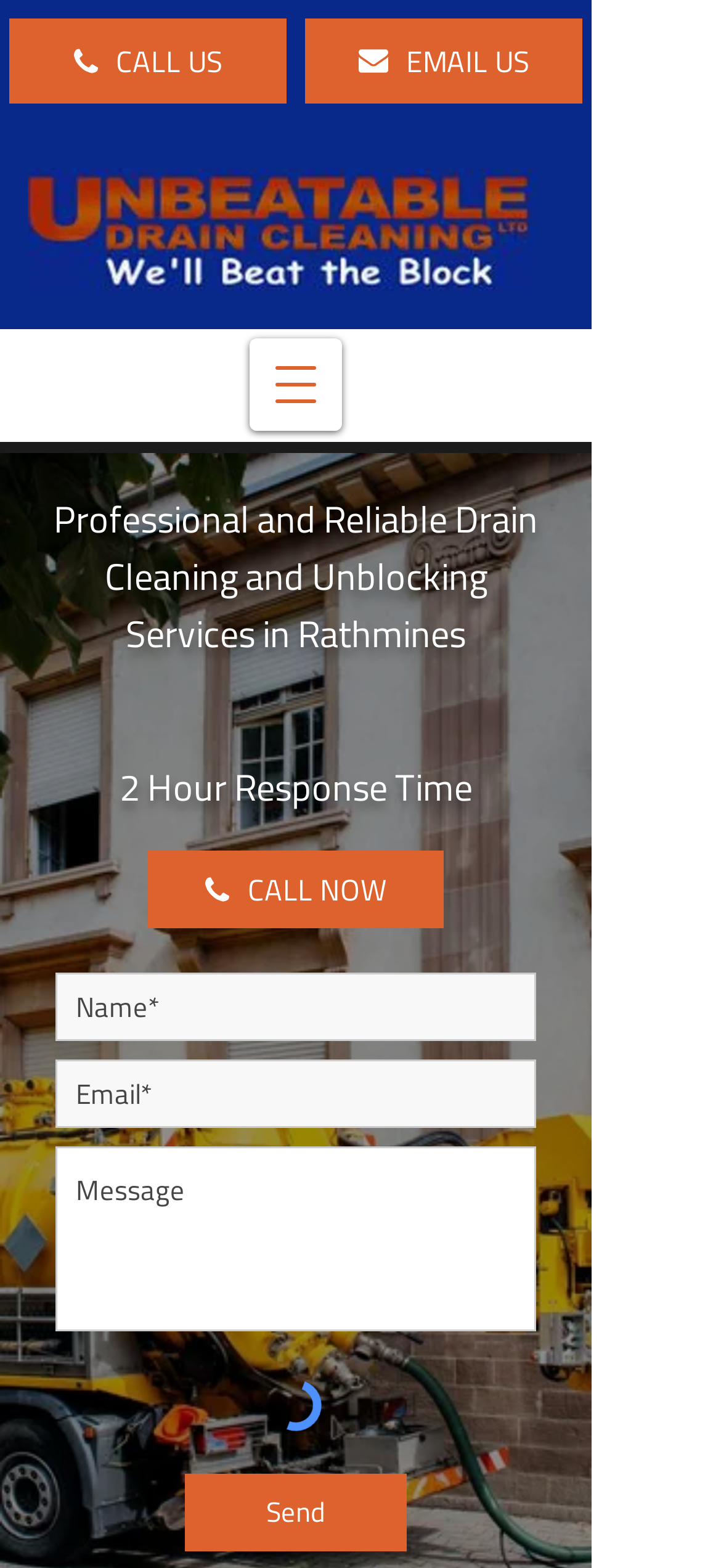Provide the bounding box coordinates, formatted as (top-left x, top-left y, bottom-right x, bottom-right y), with all values being floating point numbers between 0 and 1. Identify the bounding box of the UI element that matches the description: Social Media

None